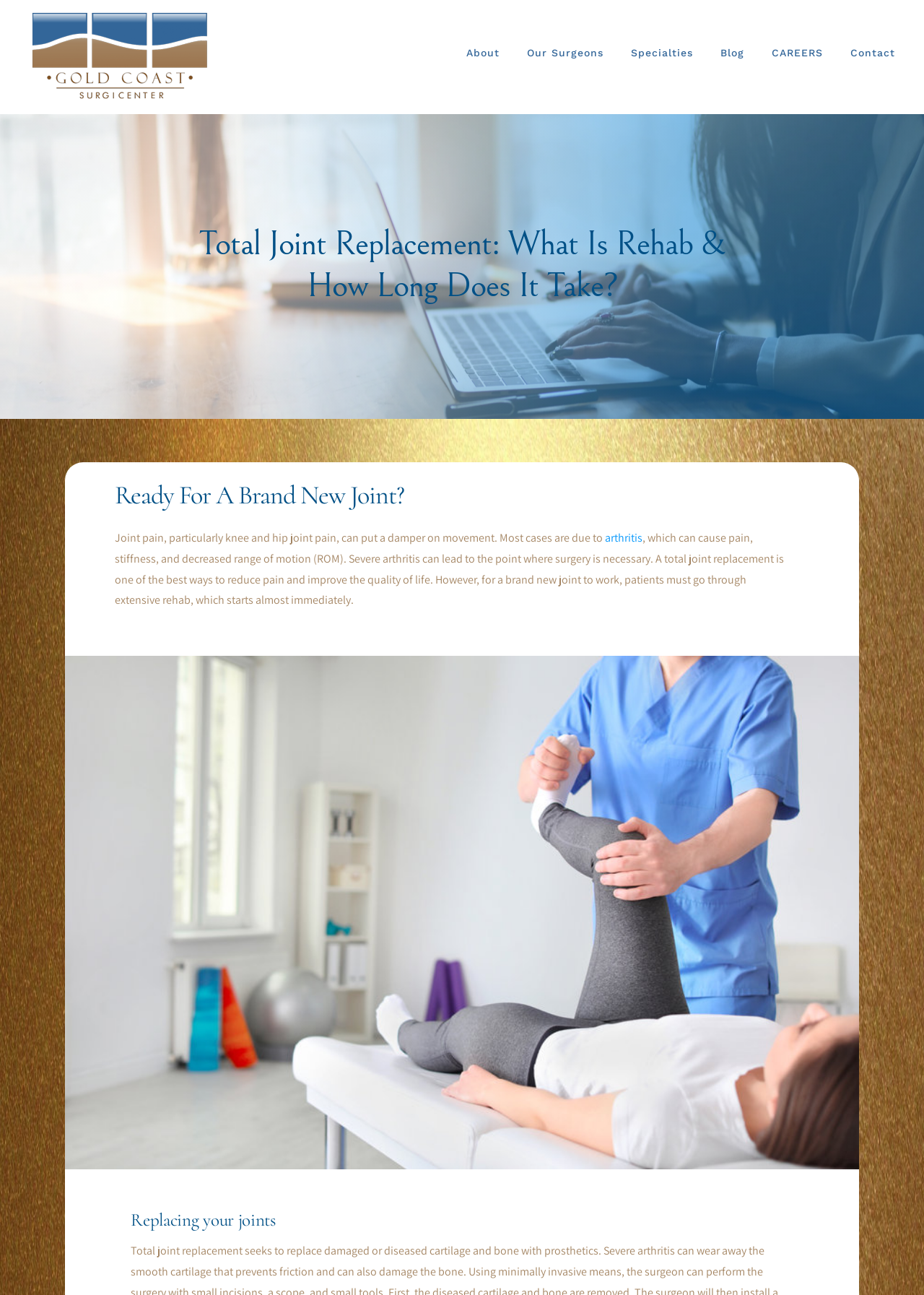How many navigation links are there?
Answer with a single word or phrase, using the screenshot for reference.

7